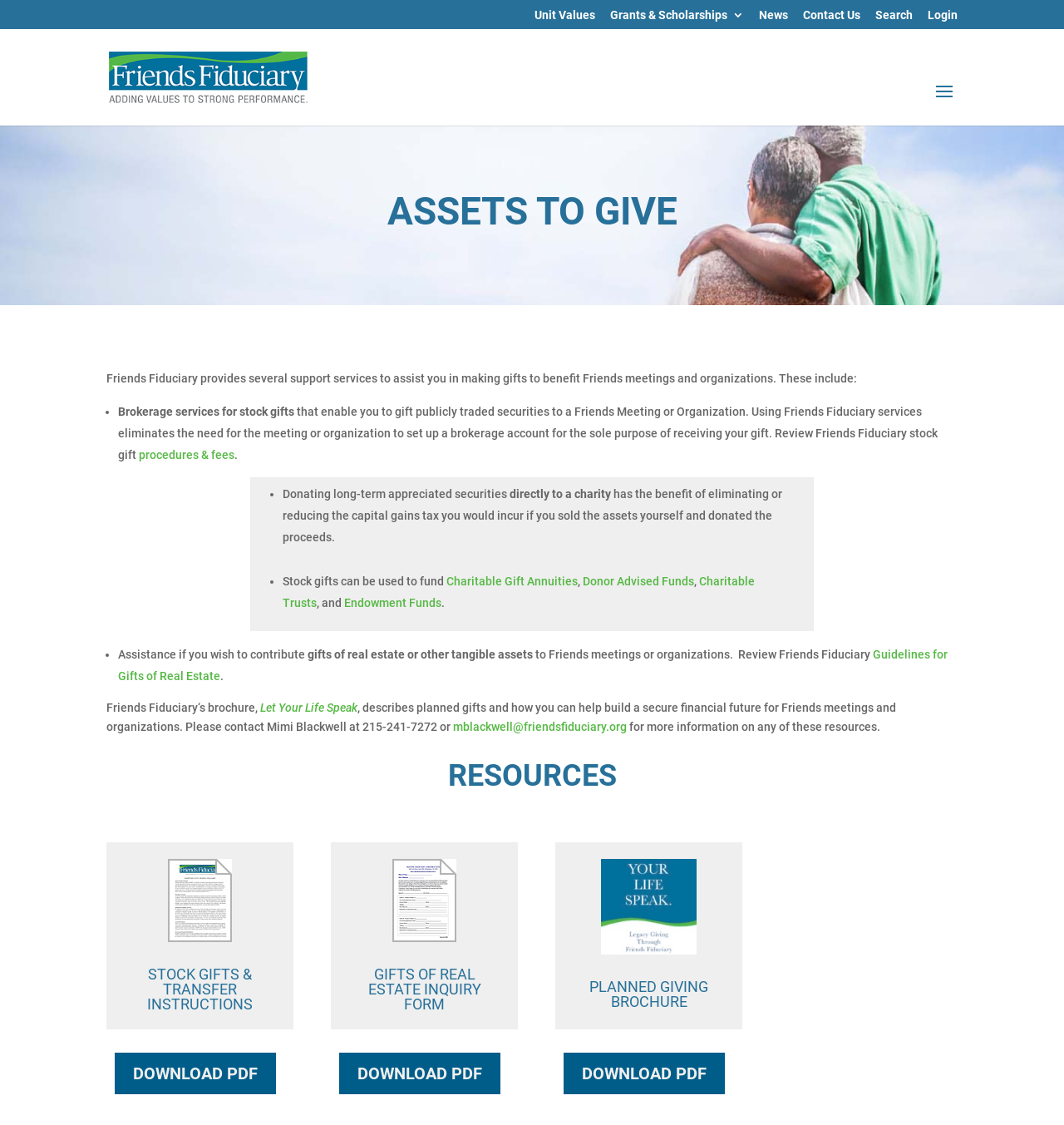What is the benefit of donating long-term appreciated securities?
Answer with a single word or phrase, using the screenshot for reference.

Eliminating or reducing capital gains tax